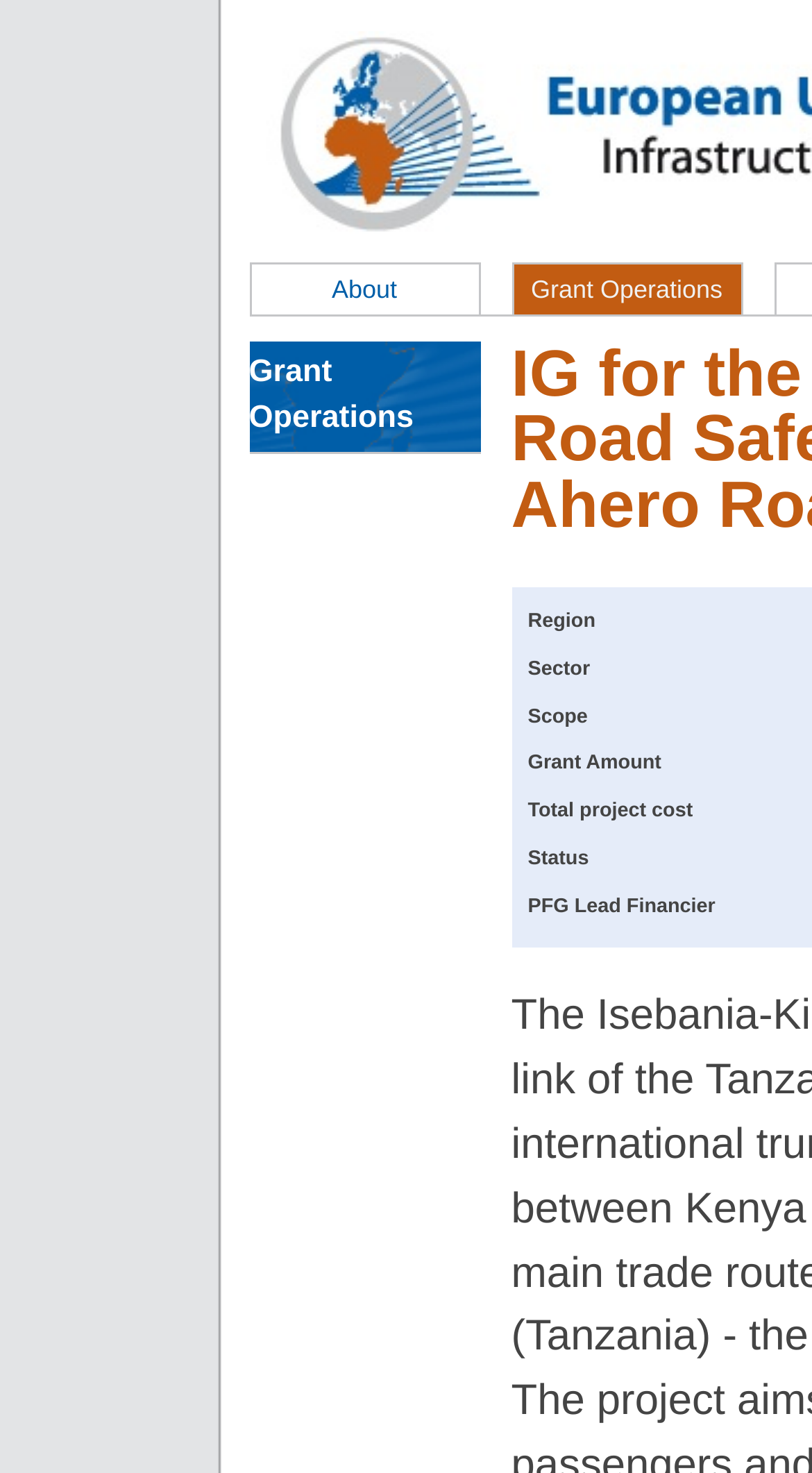What is the last category listed under Grant Operations?
Examine the image closely and answer the question with as much detail as possible.

Under the 'Grant Operations' link, I found a hierarchical structure with several static text elements. The last one is 'Status', which suggests that it is the last category listed under Grant Operations.